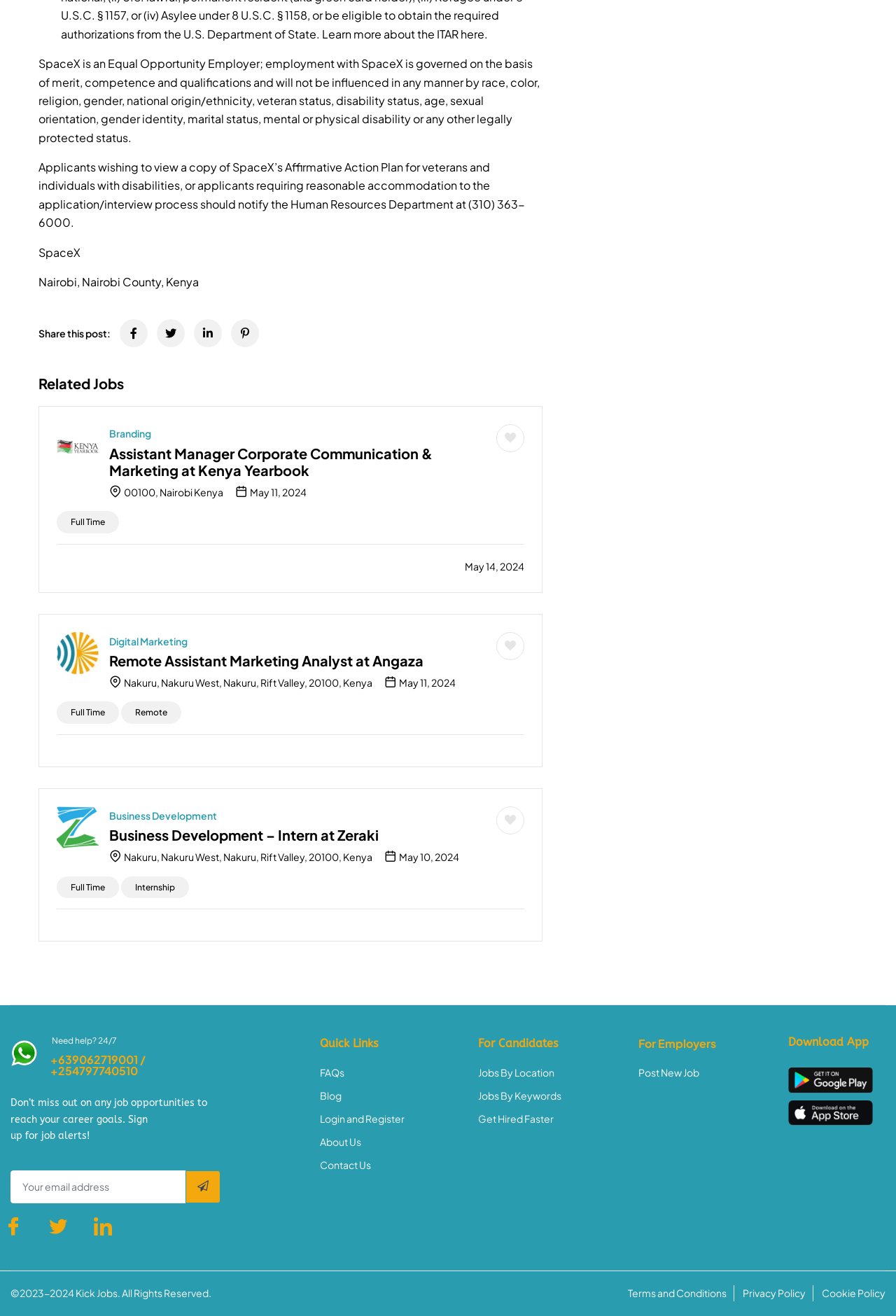Refer to the image and provide an in-depth answer to the question:
What is the purpose of the textbox at the bottom of the webpage?

The textbox at the bottom of the webpage has a label 'Your email address' and a button with a icon, which indicates that the purpose of the textbox is to sign up for job alerts by providing an email address.